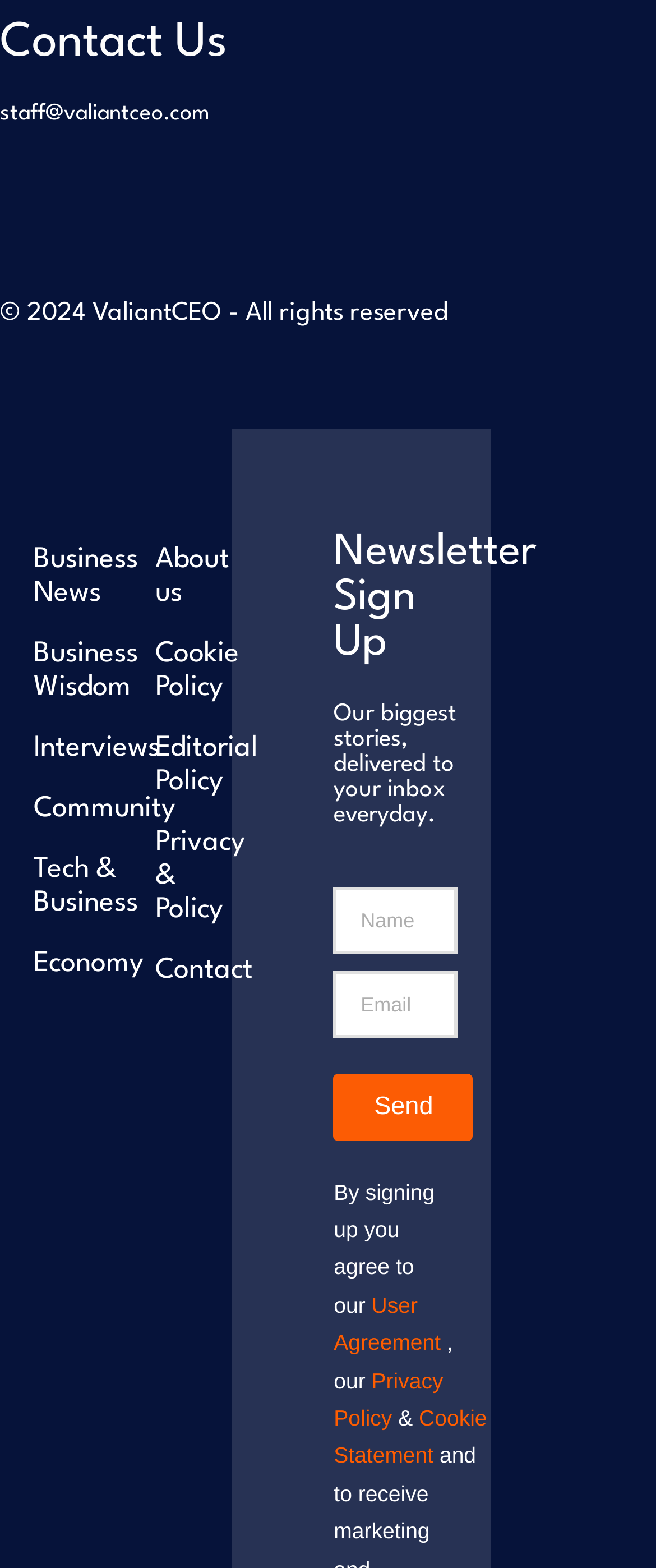Please find the bounding box coordinates of the element that needs to be clicked to perform the following instruction: "Click on Business News". The bounding box coordinates should be four float numbers between 0 and 1, represented as [left, top, right, bottom].

[0.0, 0.338, 0.186, 0.398]